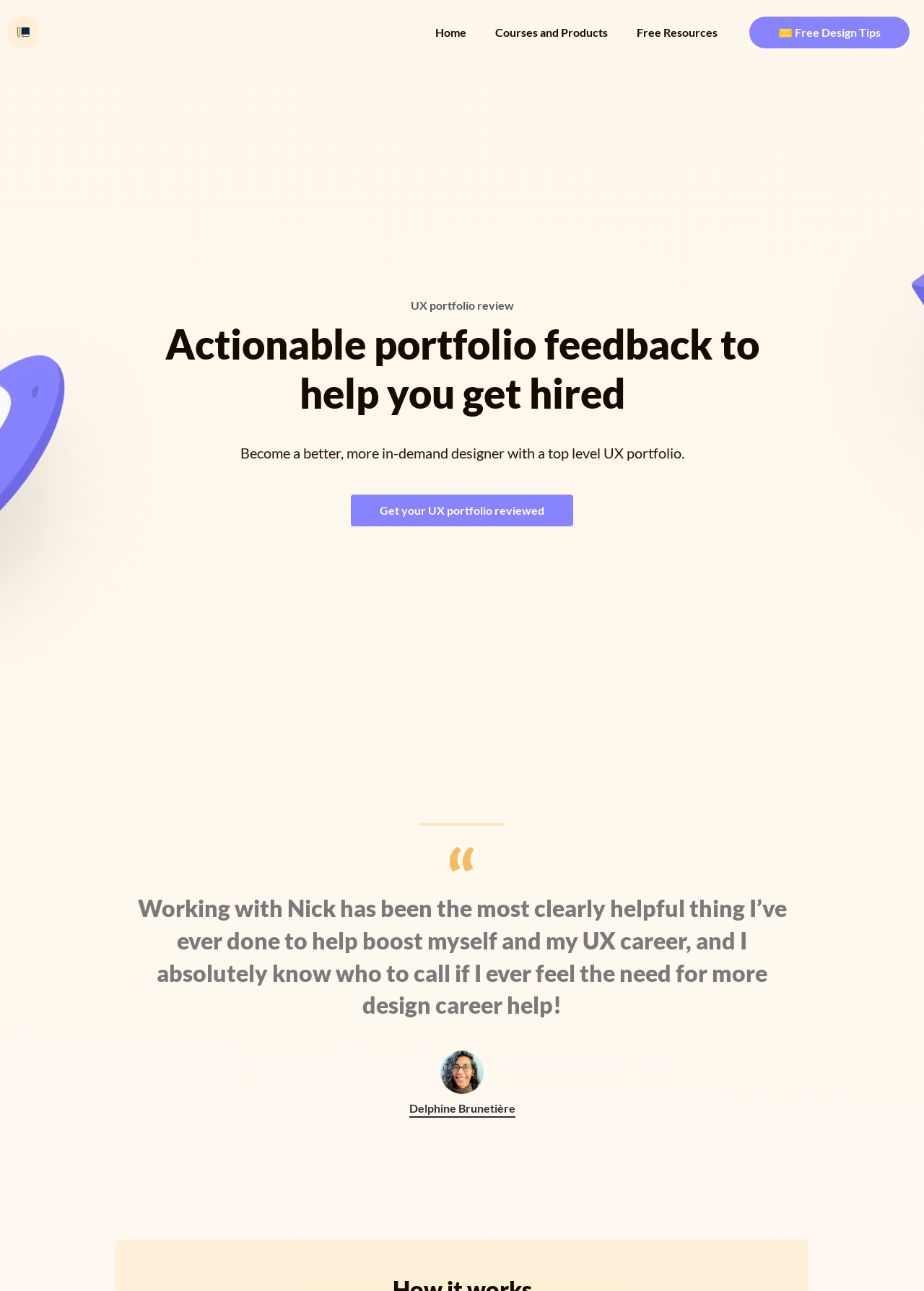Answer the question with a brief word or phrase:
What is the purpose of the UX portfolio review?

To get hired